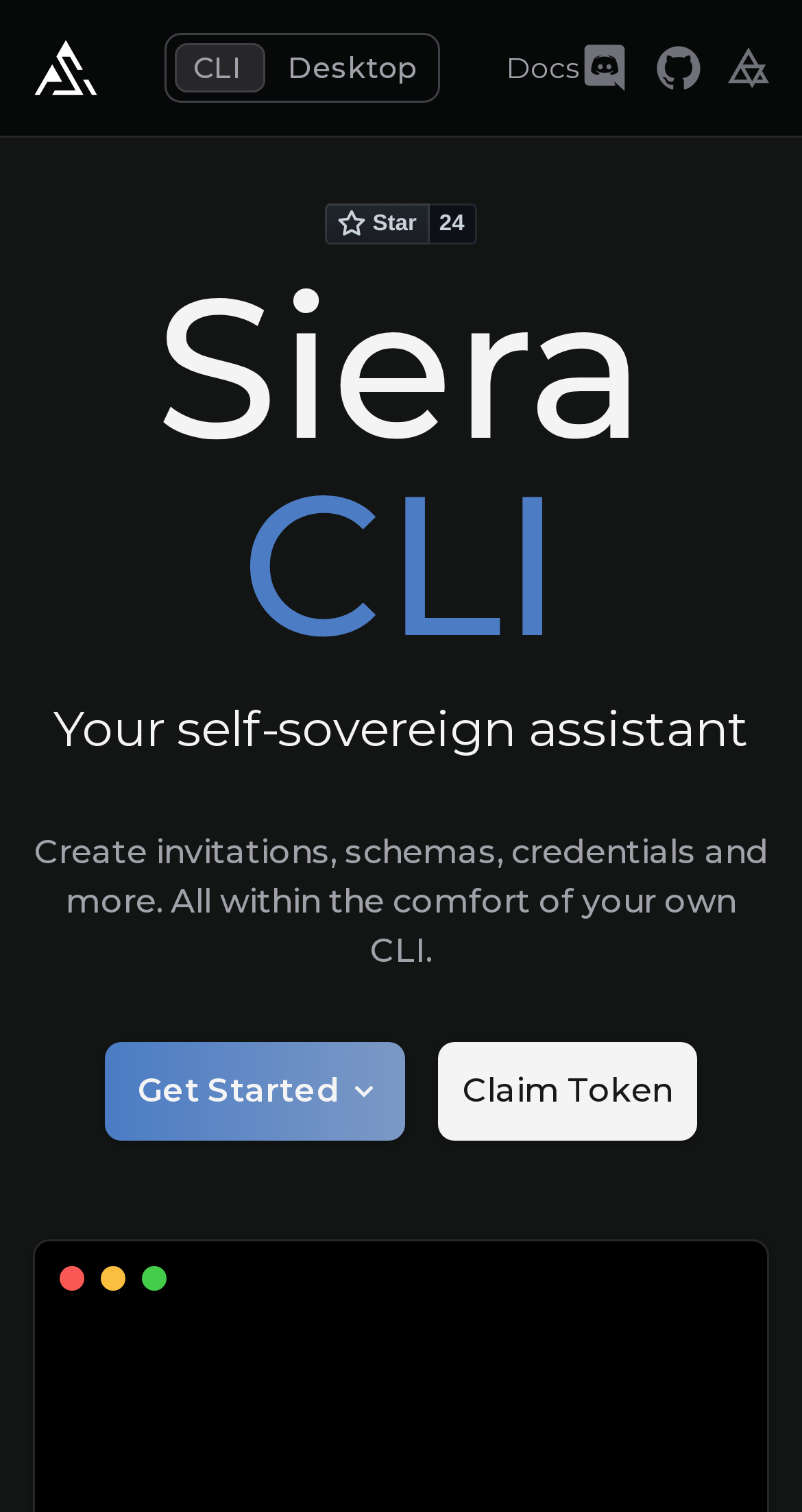Provide a brief response using a word or short phrase to this question:
How many buttons are there on the page?

2